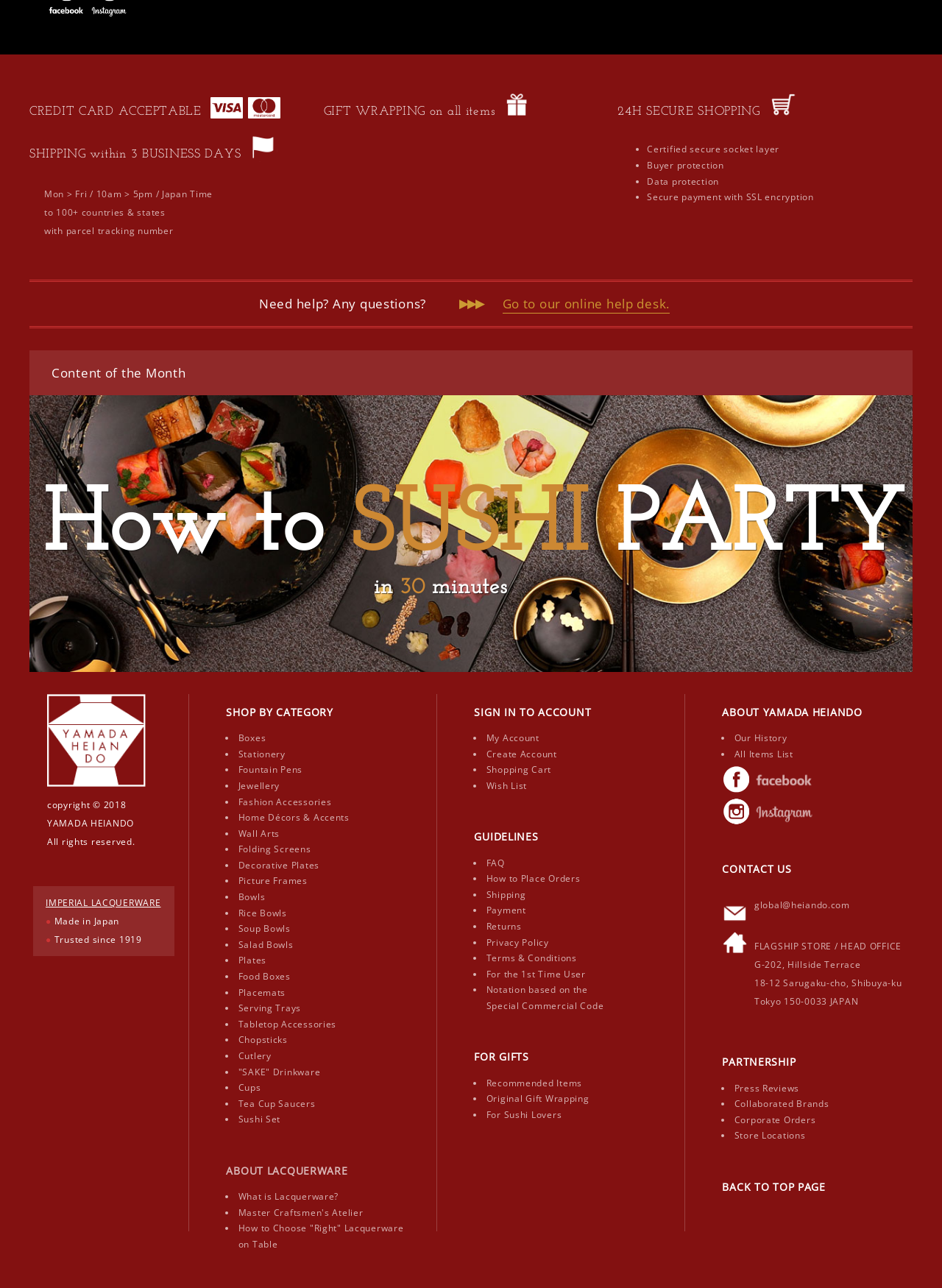Identify the bounding box coordinates of the clickable region necessary to fulfill the following instruction: "Read the article about Destiny 2 coming to PC". The bounding box coordinates should be four float numbers between 0 and 1, i.e., [left, top, right, bottom].

None